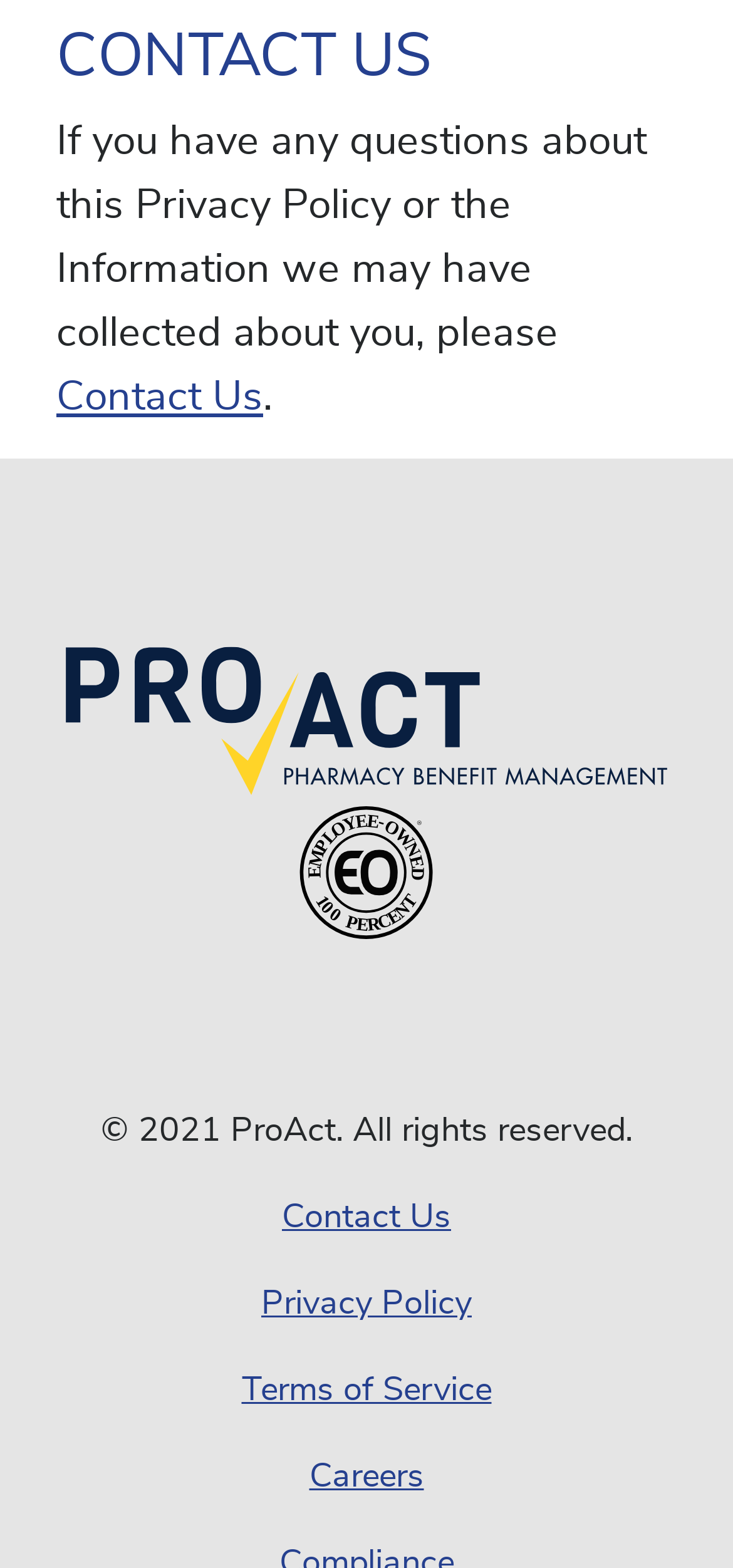Please answer the following question using a single word or phrase: 
Is the mobile image a separate entity from the ProAct Logo?

Yes